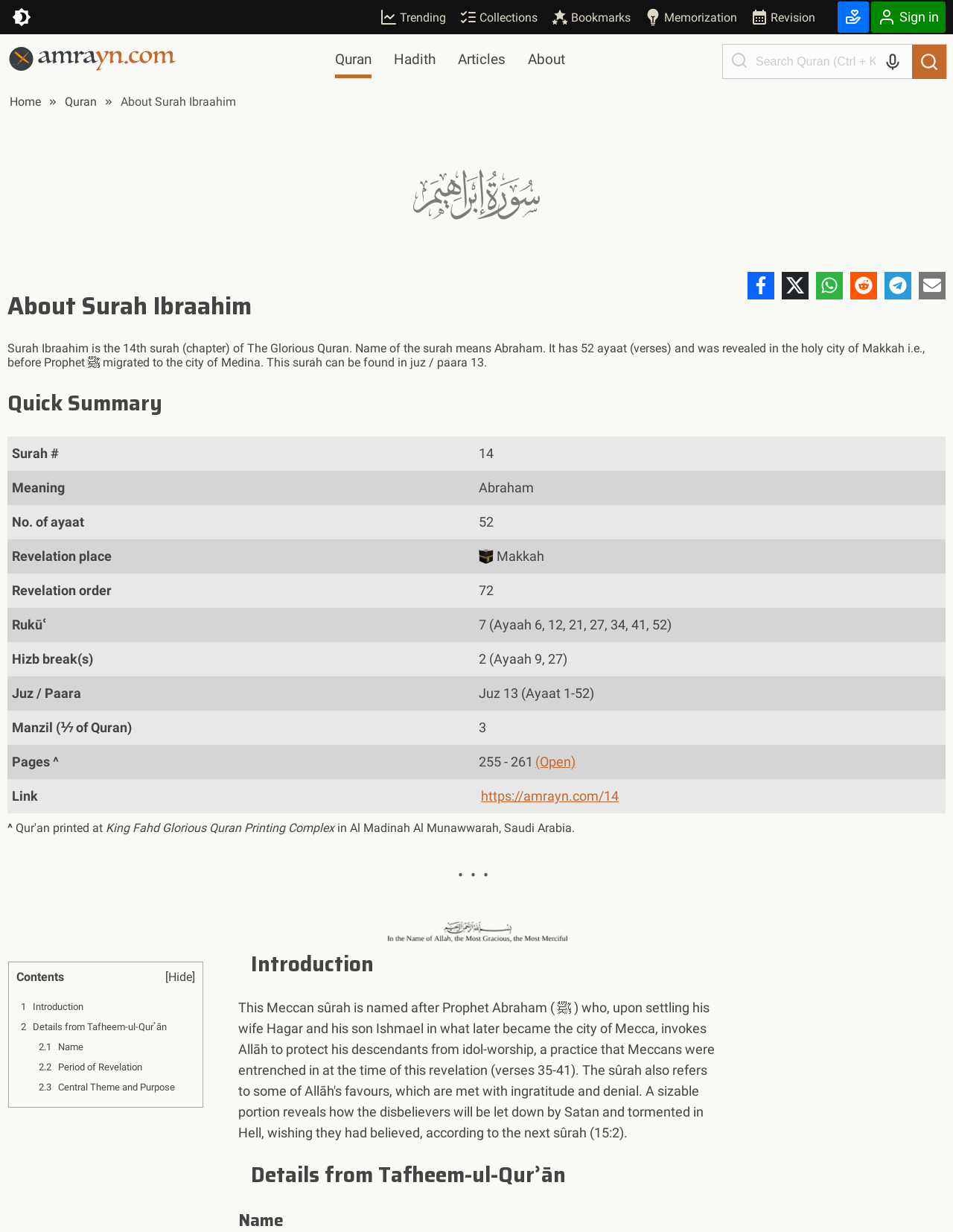Kindly determine the bounding box coordinates of the area that needs to be clicked to fulfill this instruction: "Search Quran".

[0.793, 0.038, 0.919, 0.061]